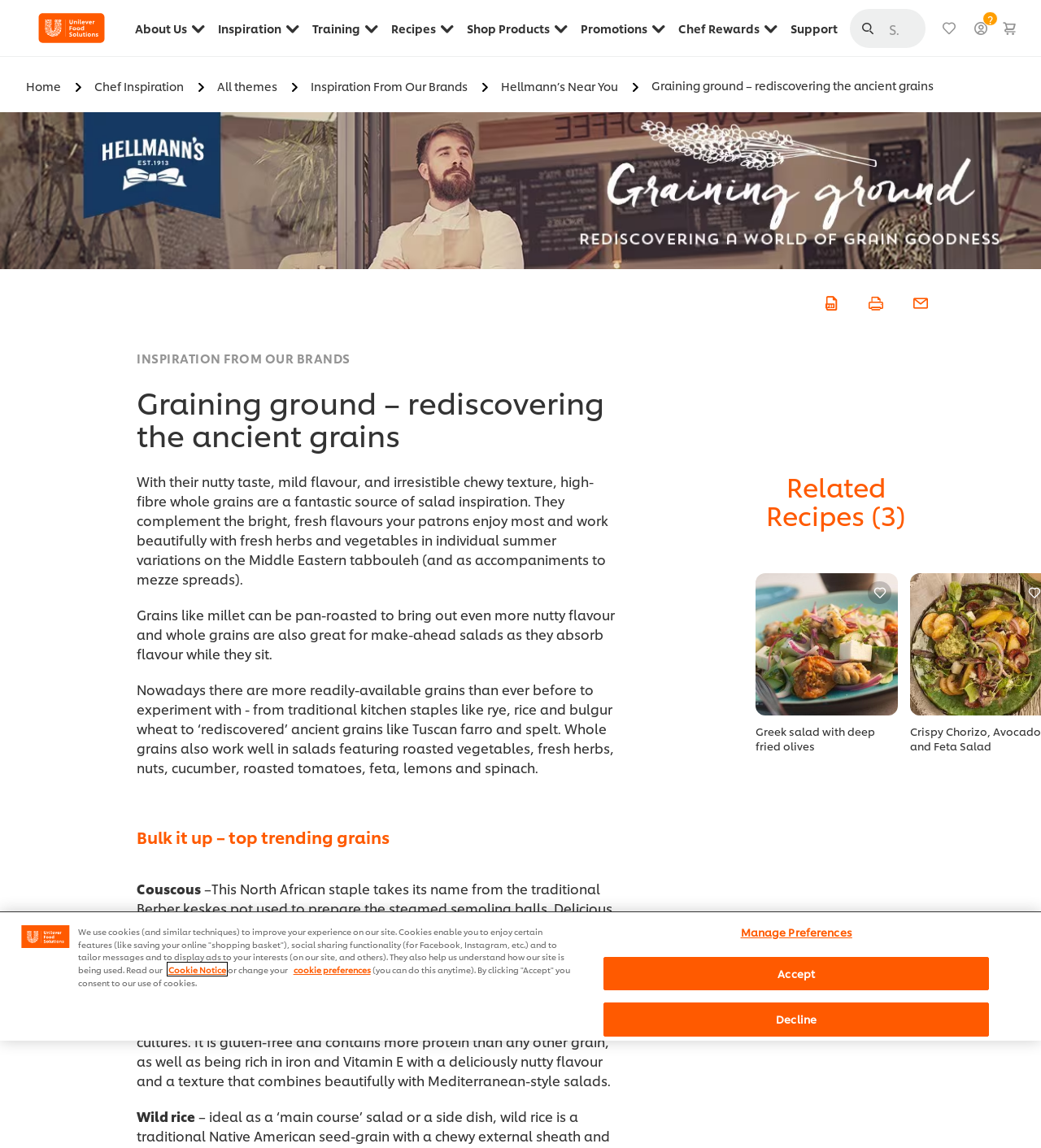Look at the image and answer the question in detail:
What is the purpose of the 'Graining ground' section?

The 'Graining ground' section seems to be the main section of the webpage, and its purpose is to rediscover ancient grains, as indicated by the heading 'Graining ground – rediscovering the ancient grains'. This section provides information on the benefits and uses of ancient grains.